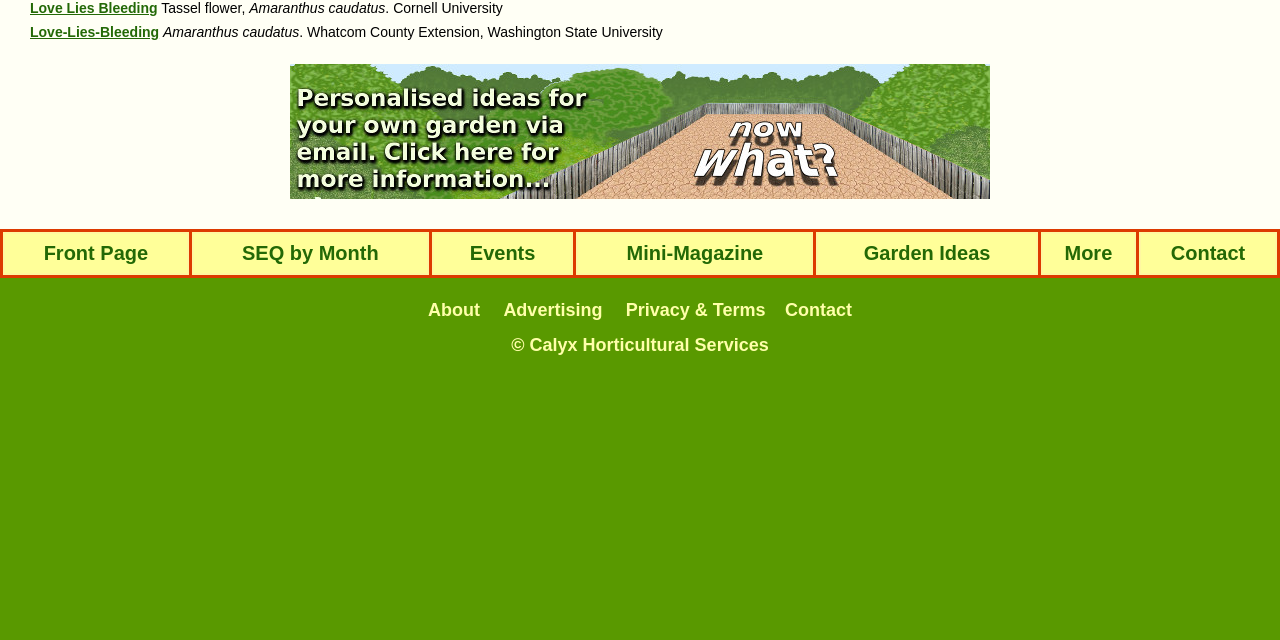Please determine the bounding box coordinates, formatted as (top-left x, top-left y, bottom-right x, bottom-right y), with all values as floating point numbers between 0 and 1. Identify the bounding box of the region described as: Contact

[0.891, 0.366, 0.996, 0.427]